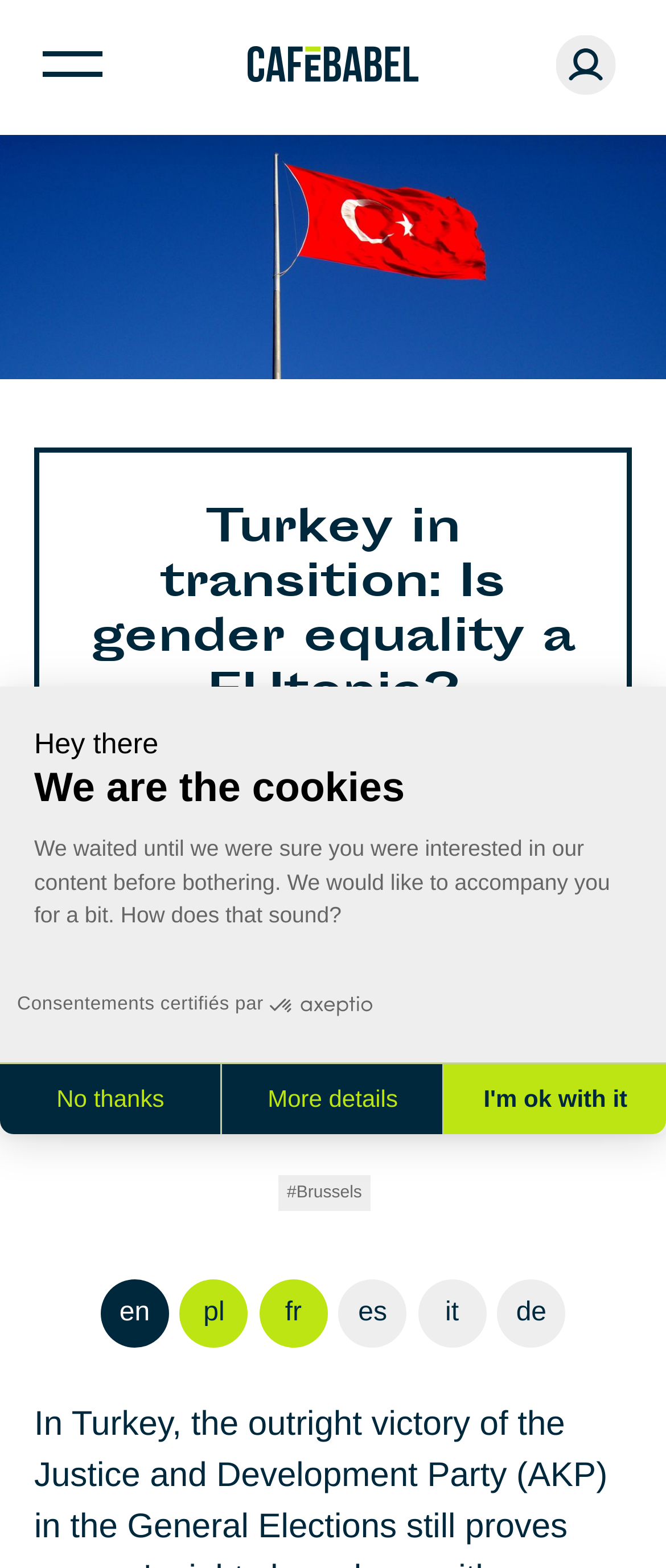Please provide a comprehensive answer to the question below using the information from the image: What is the date of publication?

The date of publication is mentioned below the title, in the format 'Published on December 18, 2015'.